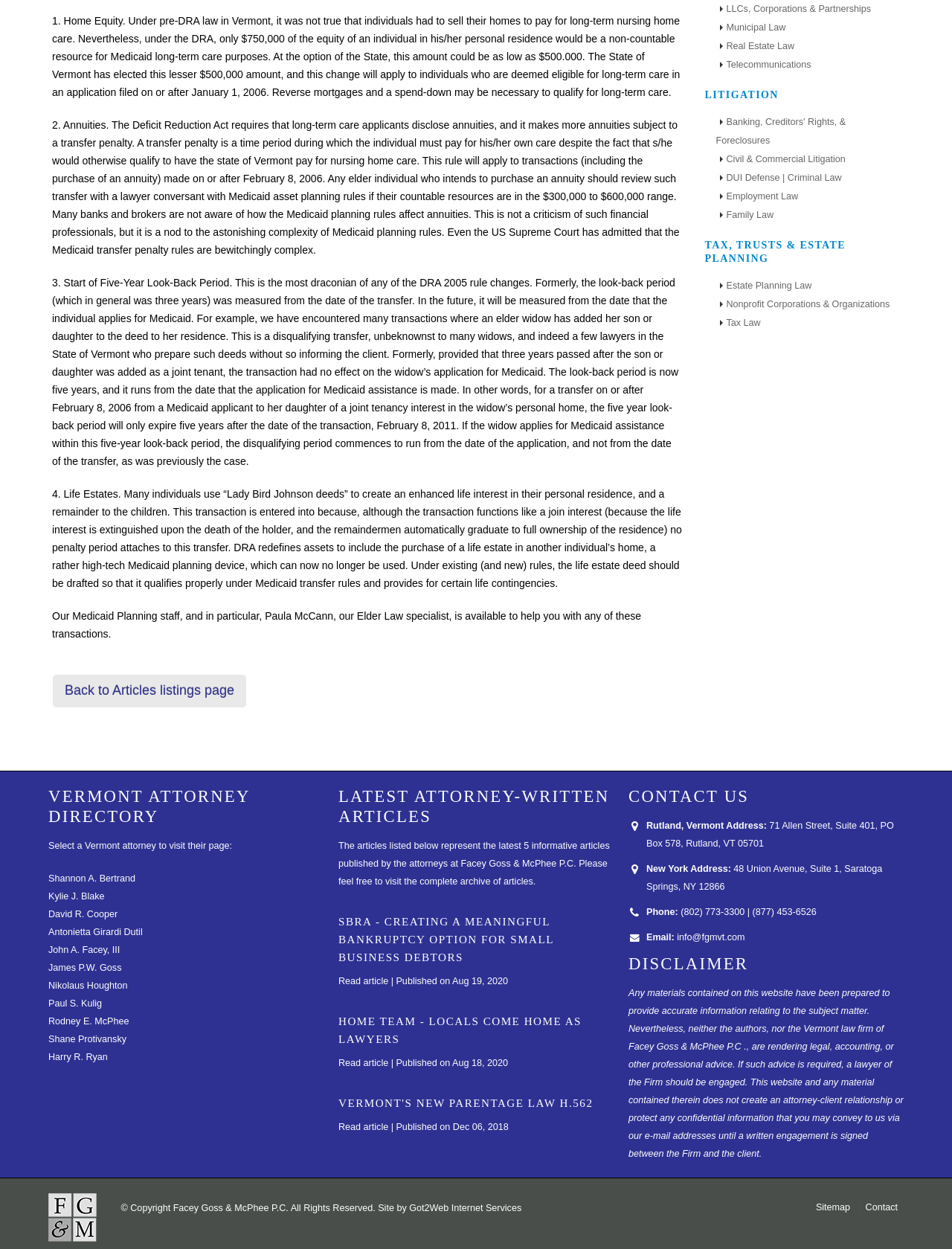Bounding box coordinates should be provided in the format (top-left x, top-left y, bottom-right x, bottom-right y) with all values between 0 and 1. Identify the bounding box for this UI element: Nonprofit Corporations & Organizations

[0.752, 0.235, 0.935, 0.253]